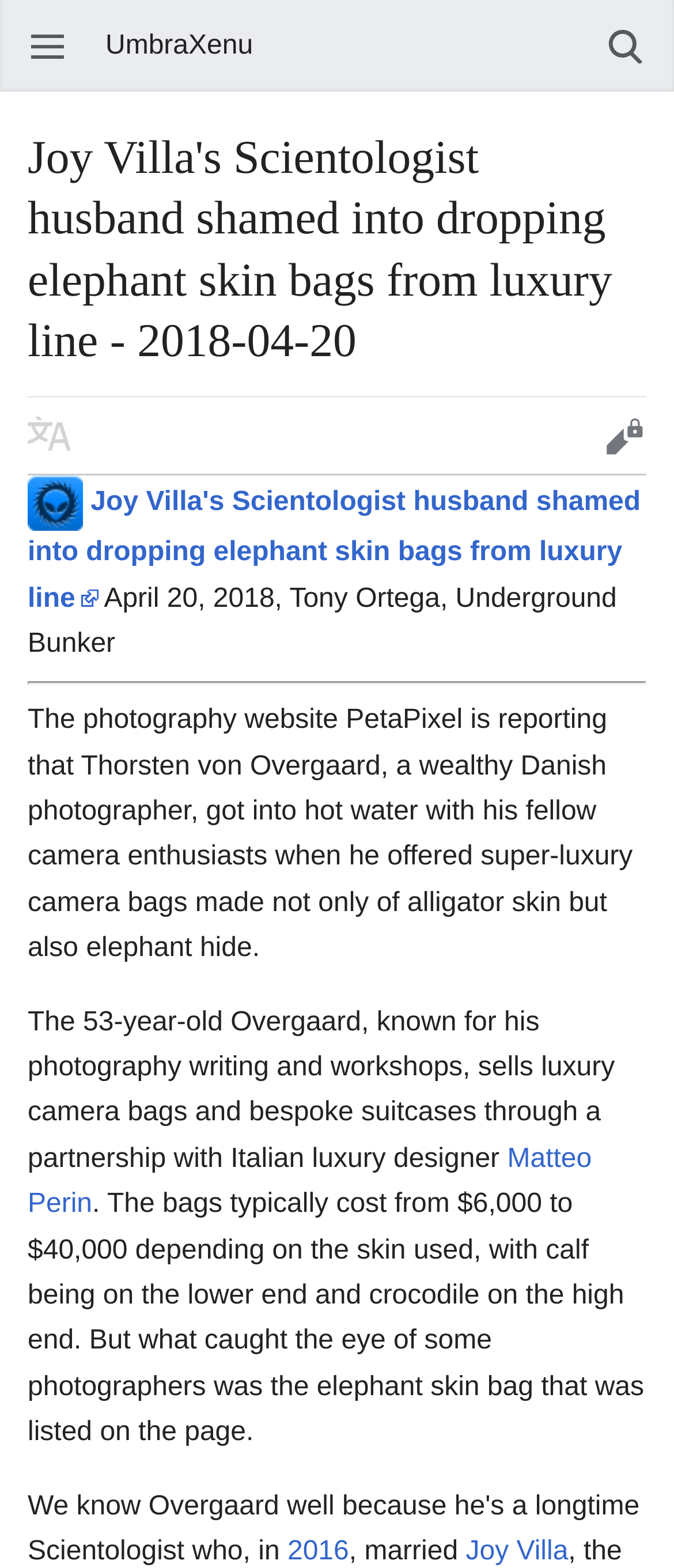Observe the image and answer the following question in detail: What is the material of the controversial camera bag?

Based on the webpage content, the material of the controversial camera bag is elephant skin, as mentioned in the sentence 'But what caught the eye of some photographers was the elephant skin bag that was listed on the page'.